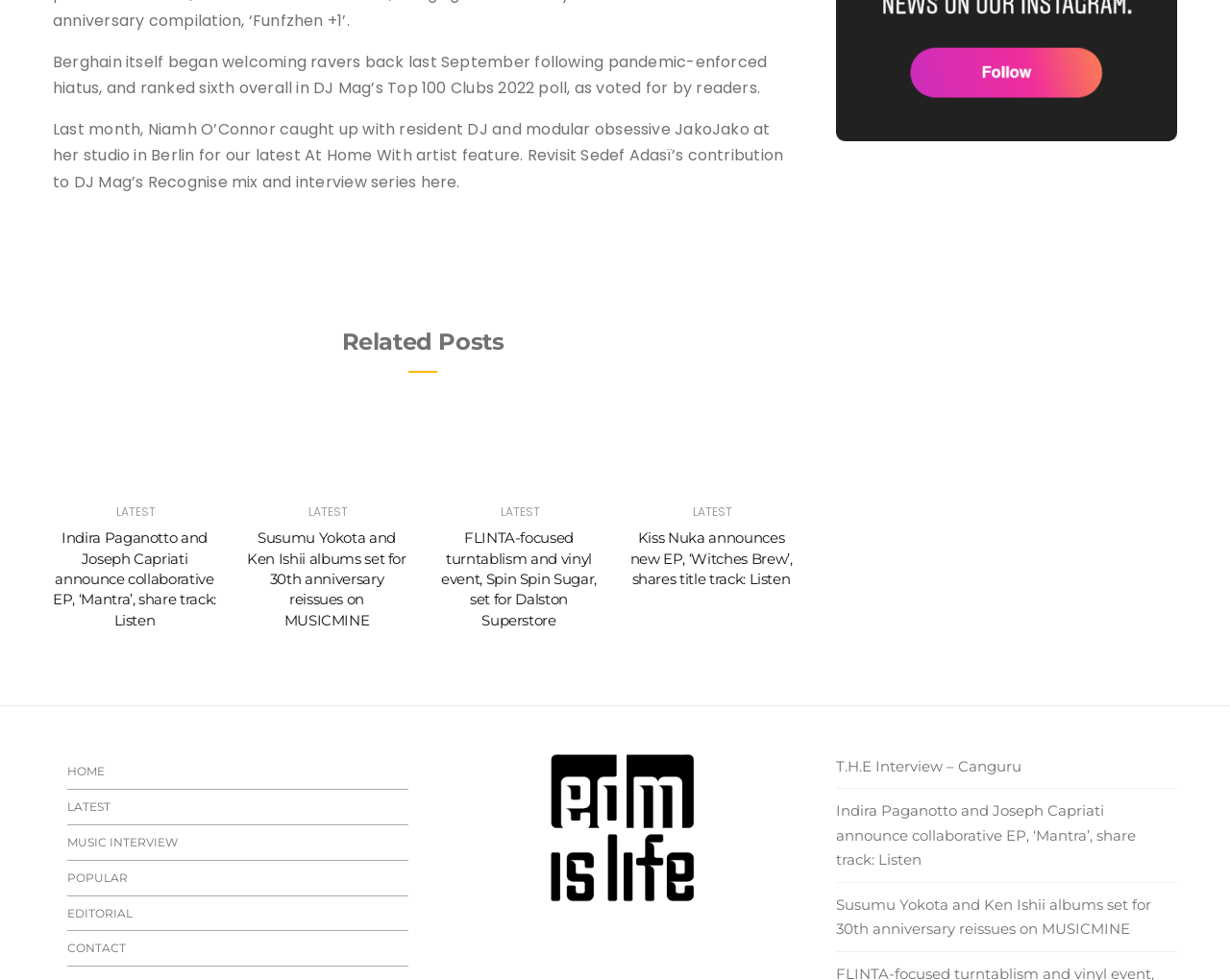Please determine the bounding box coordinates of the area that needs to be clicked to complete this task: 'Check out the related posts'. The coordinates must be four float numbers between 0 and 1, formatted as [left, top, right, bottom].

[0.043, 0.326, 0.645, 0.38]